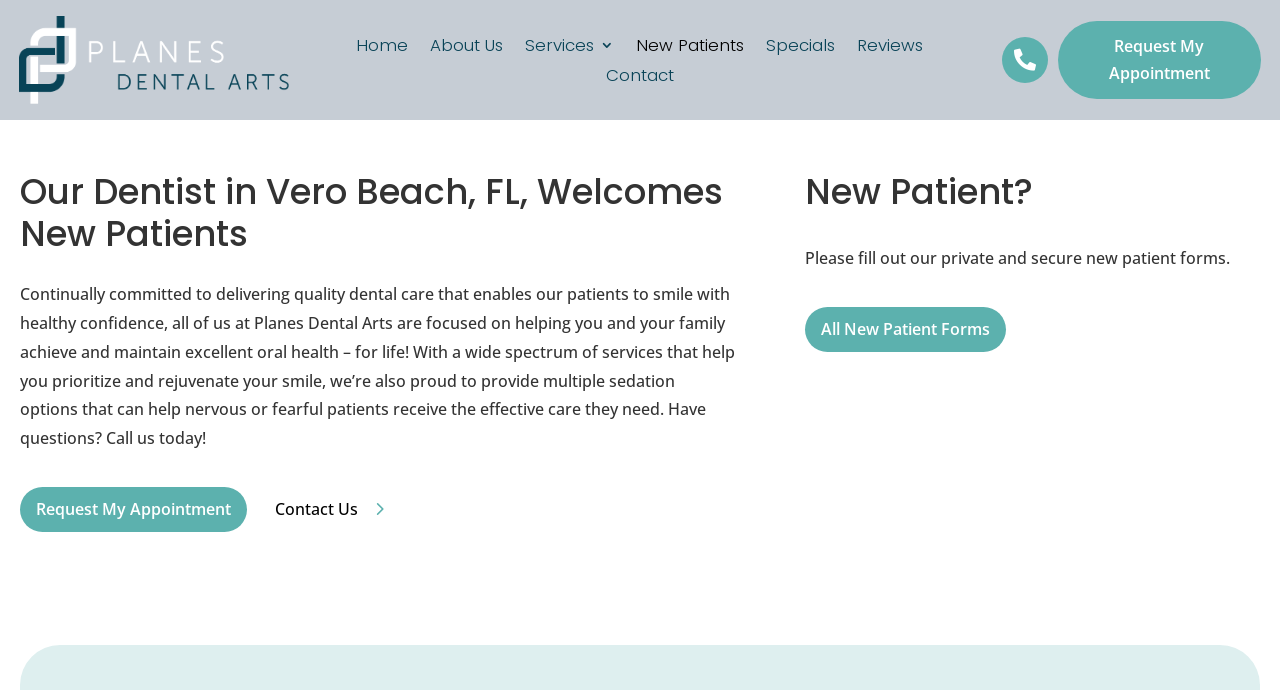What options are available for nervous patients?
Could you give a comprehensive explanation in response to this question?

The dental practice offers sedation options for nervous or fearful patients, as mentioned in the static text on the webpage, which states 'we’re also proud to provide multiple sedation options'.